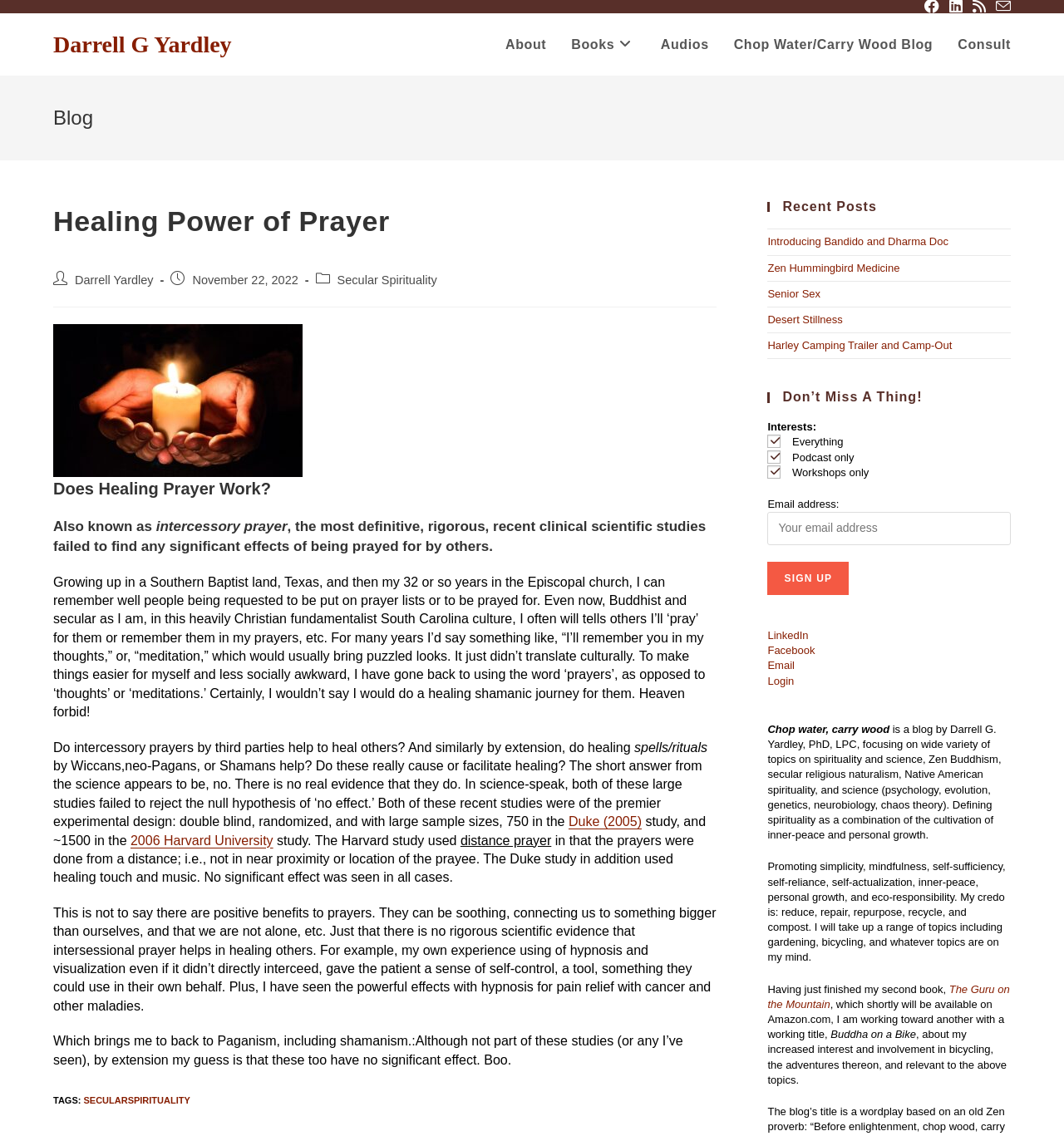Identify the bounding box for the given UI element using the description provided. Coordinates should be in the format (top-left x, top-left y, bottom-right x, bottom-right y) and must be between 0 and 1. Here is the description: value="Sign up"

[0.721, 0.495, 0.798, 0.524]